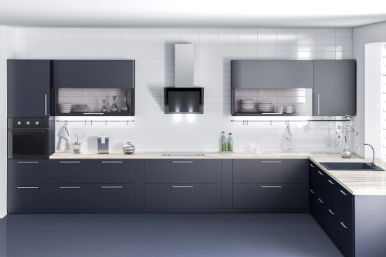Provide a thorough description of the contents of the image.

The image showcases a modern kitchen design featuring sleek, dark cabinetry and a clean, minimalist aesthetic. The kitchen arrangement includes an L-shaped counter that maximizes space while providing ample storage with numerous drawers and cabinets. Above the countertops, the upper cabinets feature glass panel doors, allowing for a display of dishware and adding a touch of elegance. A contemporary hood is mounted above the cooking surface, highlighting the kitchen's focus on functionality.

The countertops are made from light-colored material that contrasts nicely with the darker cabinets, enhancing the overall visual appeal. The space is well-lit with natural light, illuminating various kitchen elements, including a double-basin sink situated in the corner, complemented by modern fixtures. This thoughtfully designed kitchen not only serves as a functional cooking space but also as a stylish area that would easily become the heart of any home.